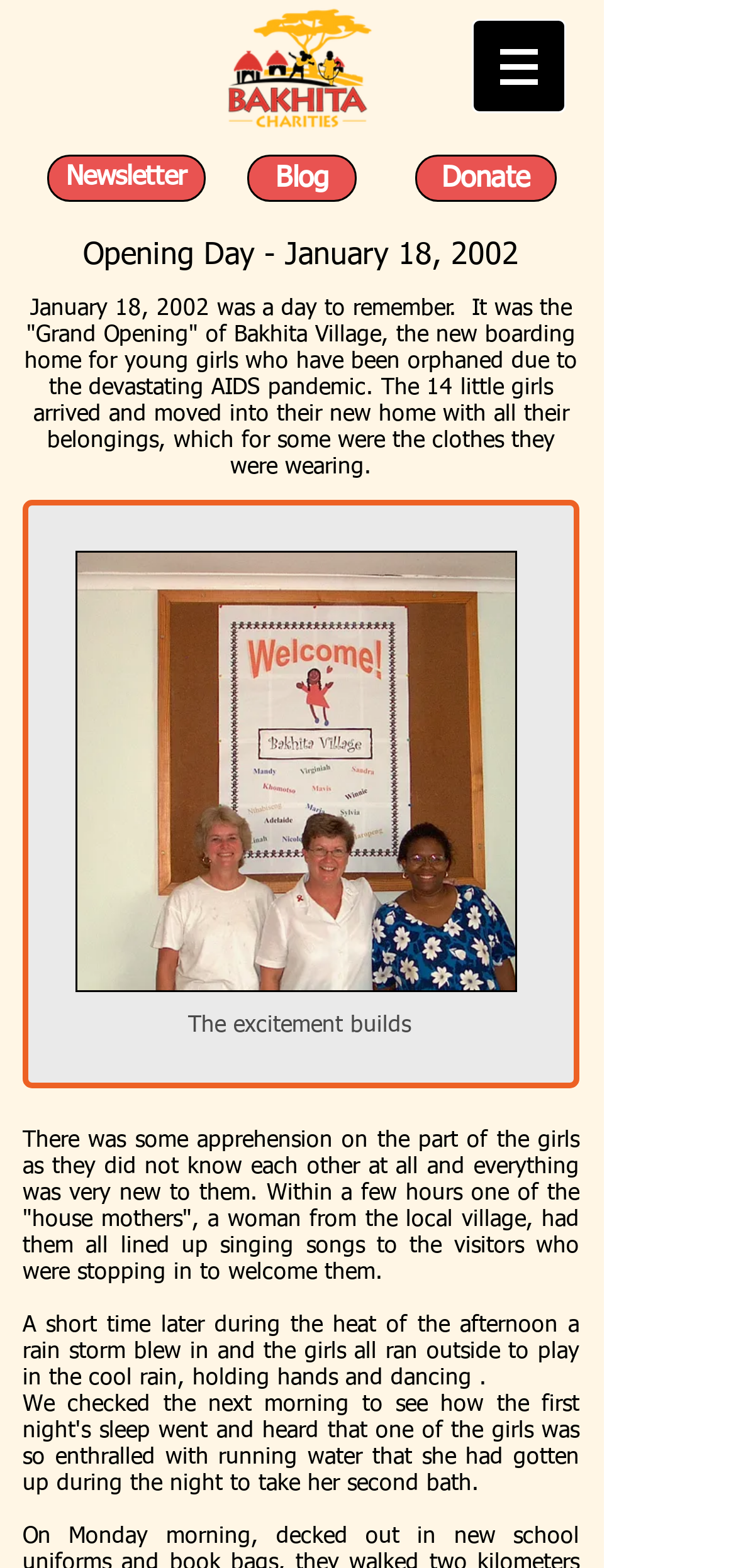Using the provided description MENU, find the bounding box coordinates for the UI element. Provide the coordinates in (top-left x, top-left y, bottom-right x, bottom-right y) format, ensuring all values are between 0 and 1.

None